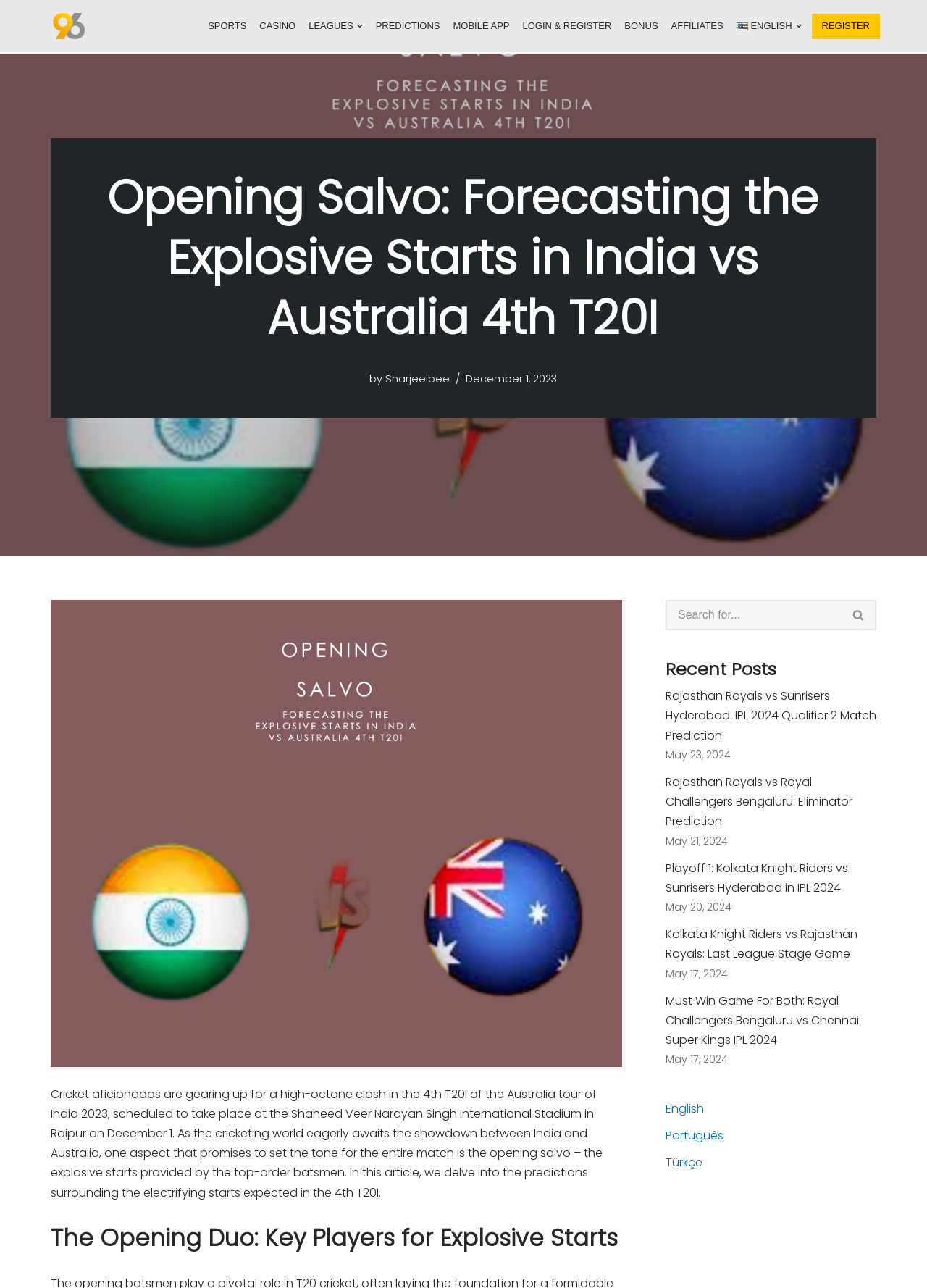Determine the bounding box for the UI element described here: "LOGIN & REGISTER".

[0.564, 0.013, 0.66, 0.027]